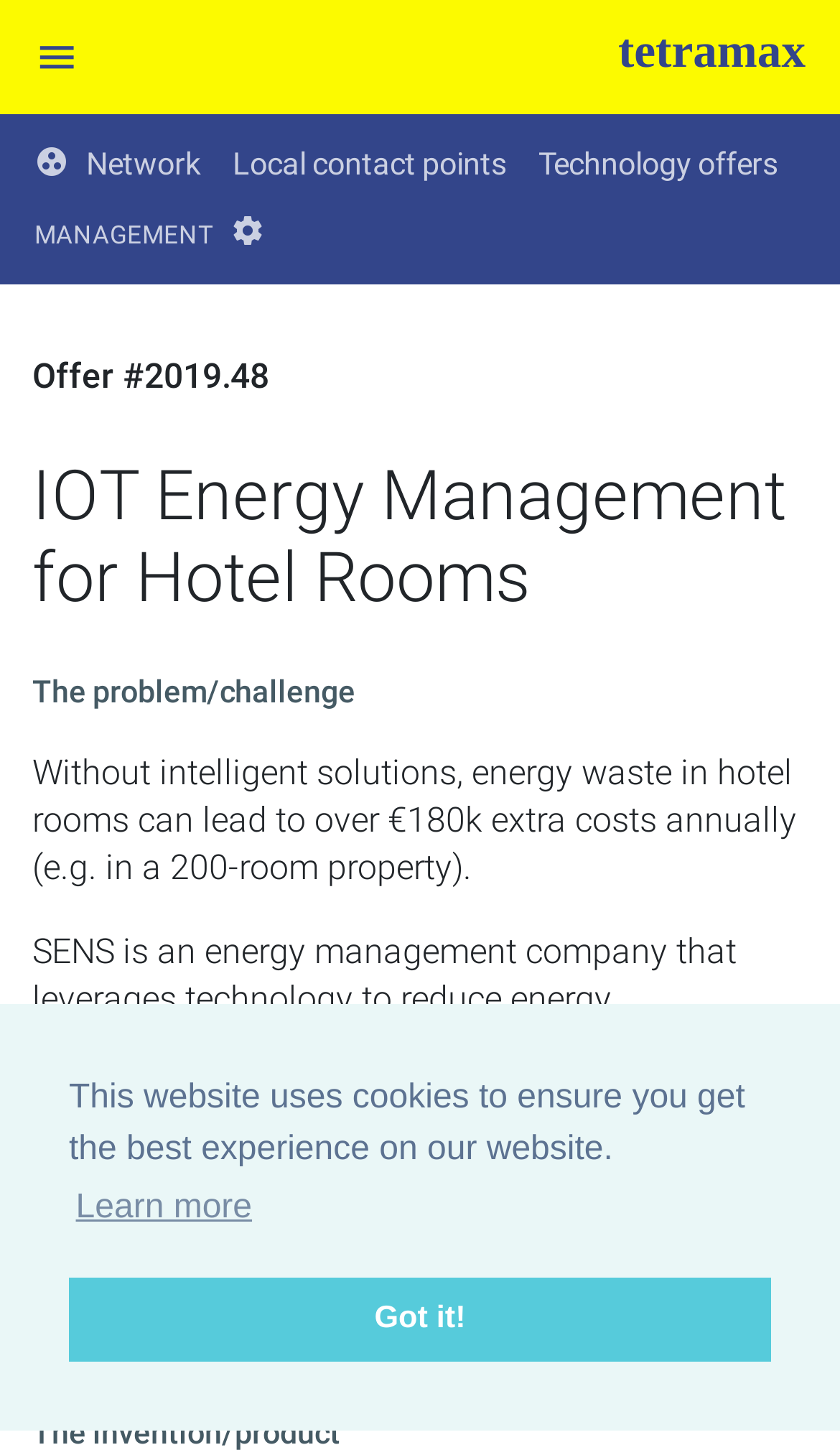Determine the bounding box coordinates for the region that must be clicked to execute the following instruction: "Visit tetramax".

[0.736, 0.012, 0.959, 0.067]